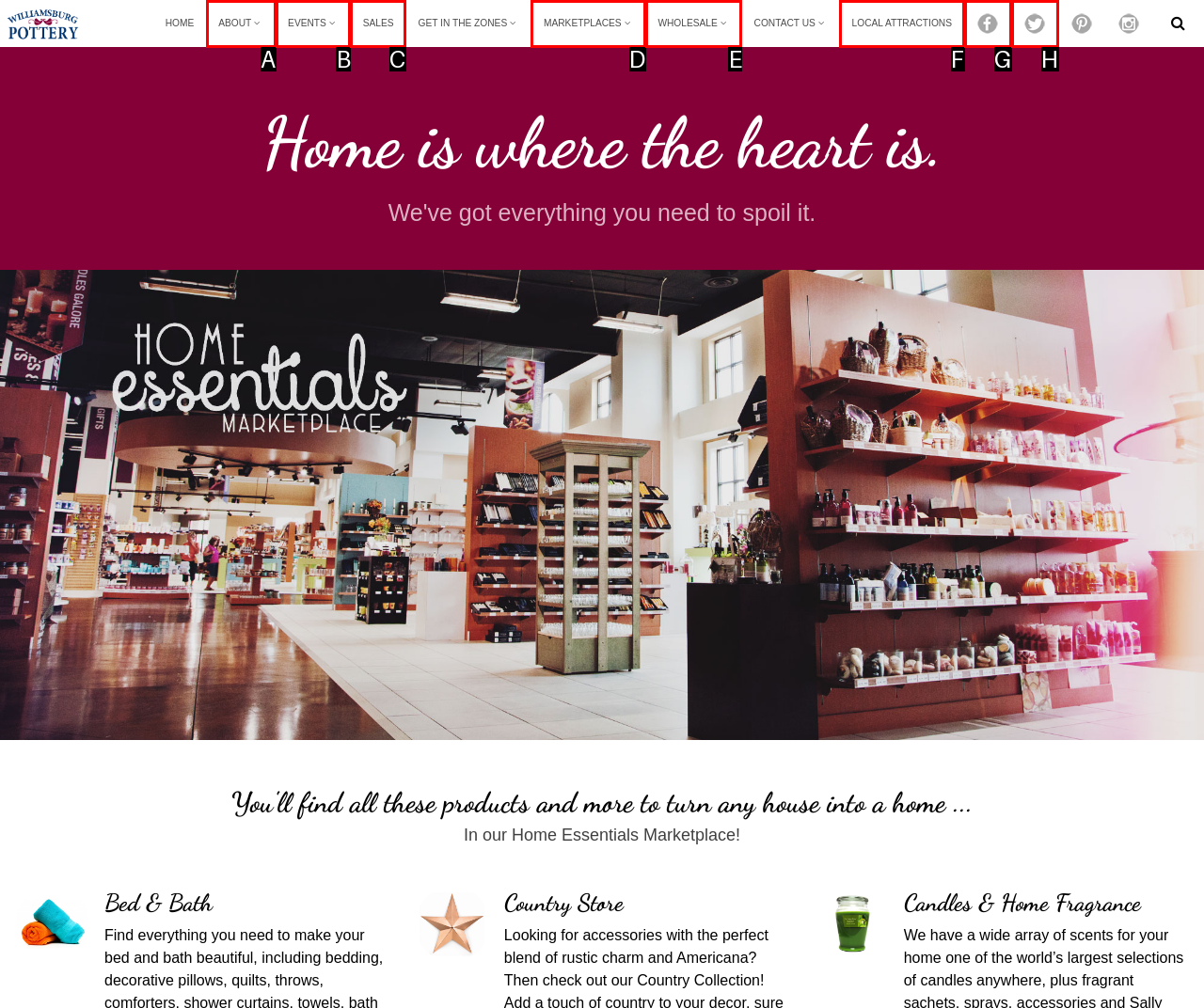For the instruction: explore MARKETPLACES, which HTML element should be clicked?
Respond with the letter of the appropriate option from the choices given.

D